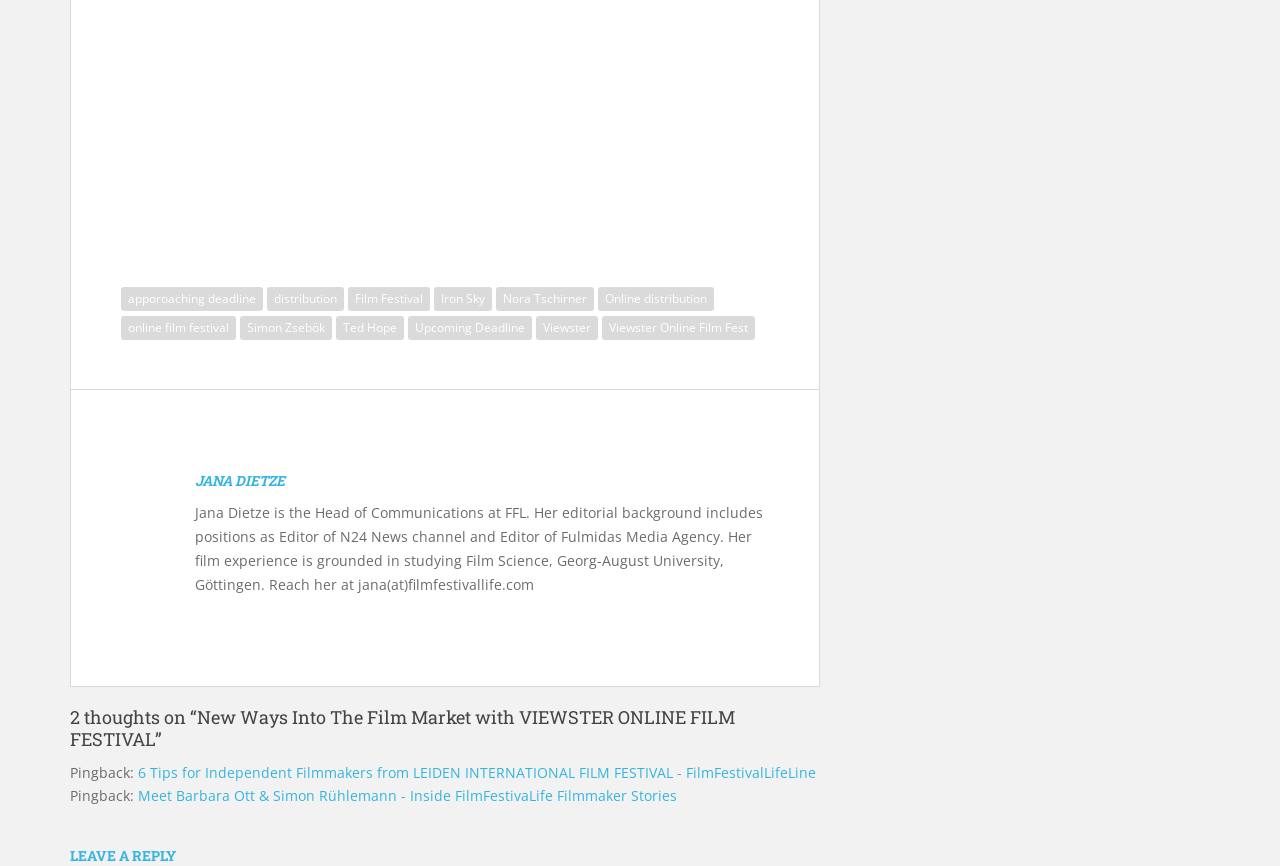Find the bounding box coordinates of the element to click in order to complete this instruction: "read about Jana Dietze". The bounding box coordinates must be four float numbers between 0 and 1, denoted as [left, top, right, bottom].

[0.152, 0.543, 0.601, 0.567]